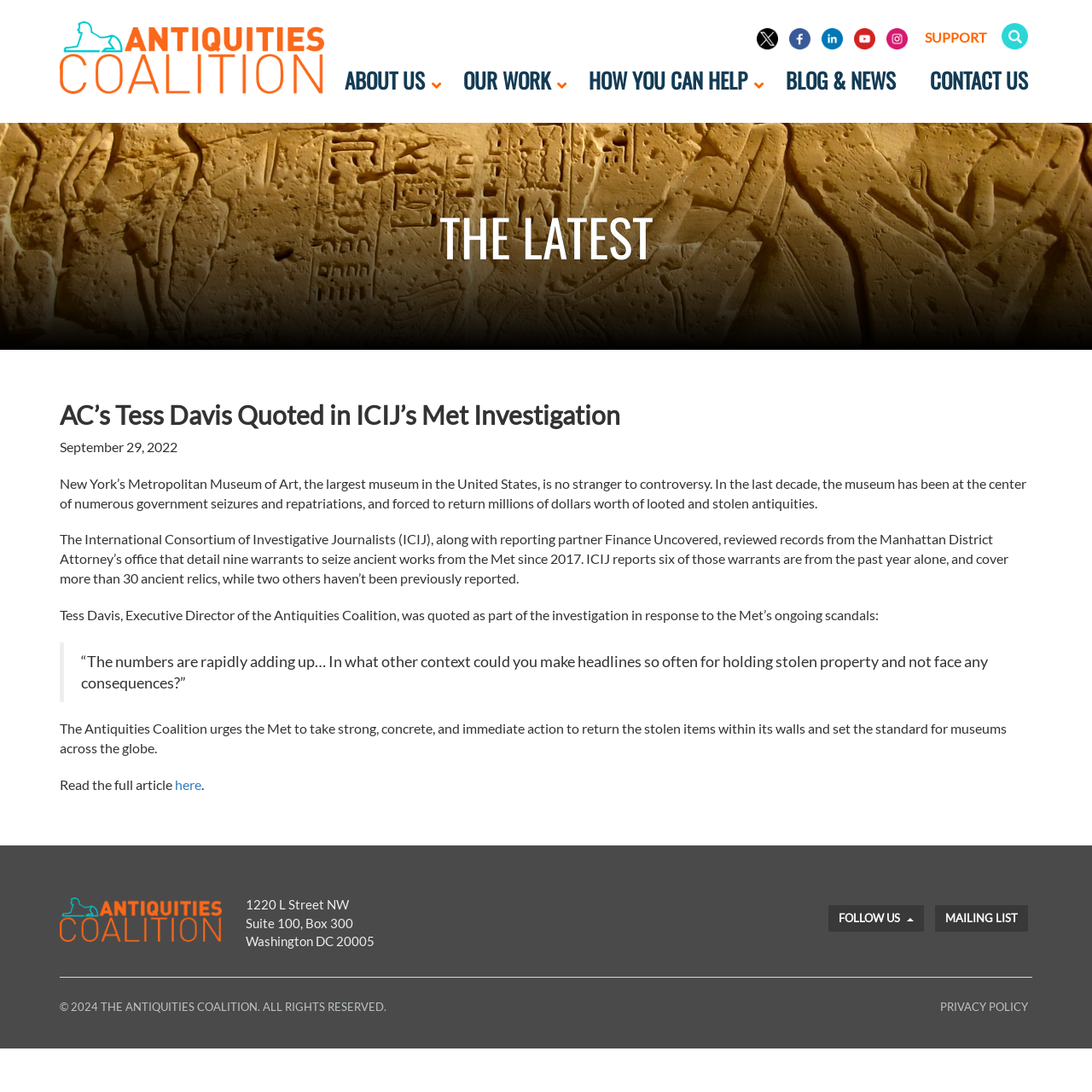Locate the bounding box coordinates of the element that needs to be clicked to carry out the instruction: "Click the 'Quatrefoils Logo'". The coordinates should be given as four float numbers ranging from 0 to 1, i.e., [left, top, right, bottom].

None